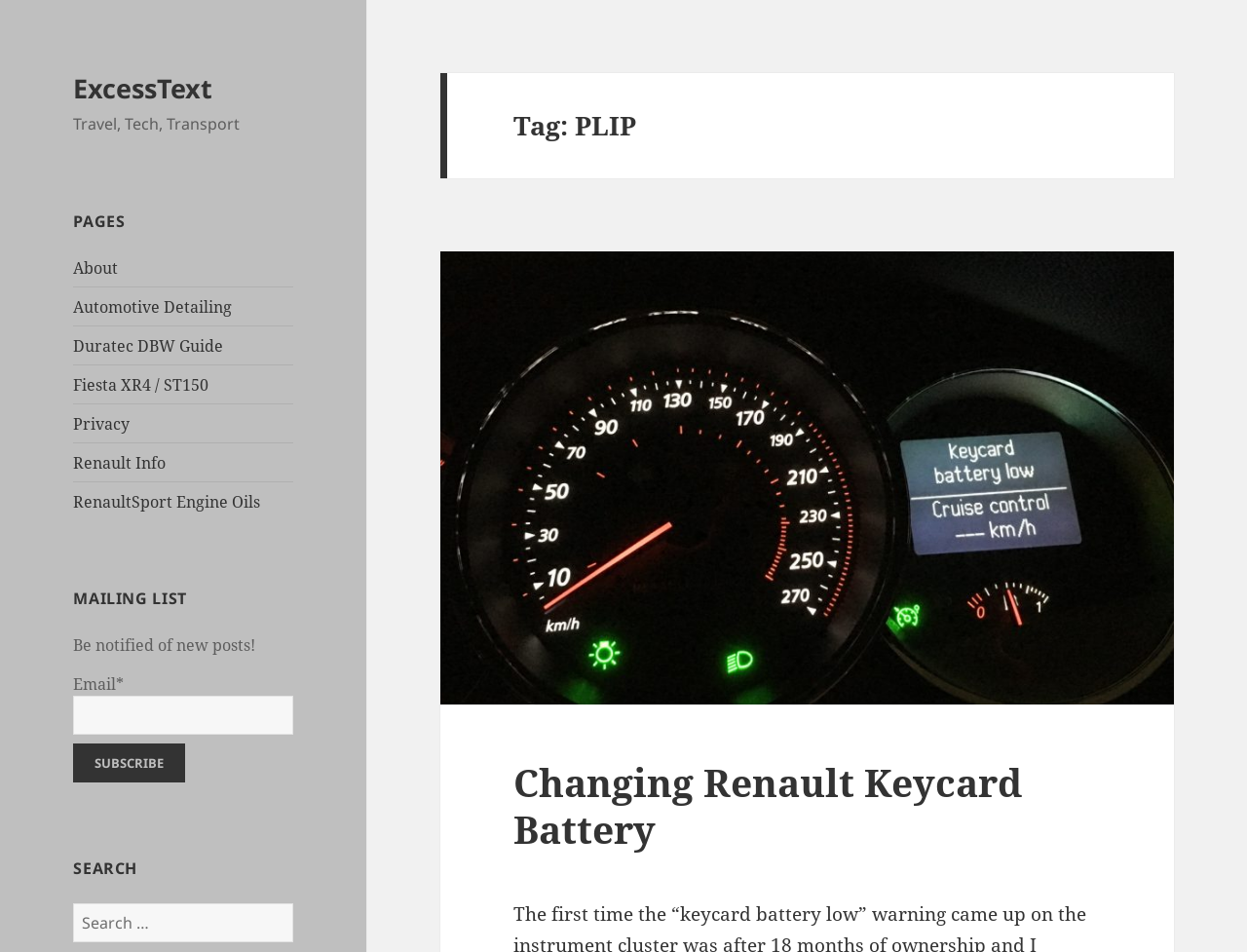Write a detailed summary of the webpage, including text, images, and layout.

The webpage is titled "PLIP Archives - ExcessText" and appears to be a blog or archive page. At the top, there is a link to "ExcessText" and a static text "Travel, Tech, Transport" which seems to be a category or tag description.

Below the top section, there is a navigation menu labeled "Pages" with 7 links: "About", "Automotive Detailing", "Duratec DBW Guide", "Fiesta XR4 / ST150", "Privacy", "Renault Info", and "RenaultSport Engine Oils". These links are arranged vertically, one below the other.

To the right of the navigation menu, there is a section labeled "MAILING LIST" with a static text "Be notified of new posts!" and a form to input an email address, accompanied by a "Subscribe" button.

Further down, there is a "SEARCH" section with a search box and a "Search" button. The search box has a placeholder text "Search for:".

The main content of the page appears to be an article or post titled "Tag: PLIP" with a link to "Changing Renault Keycard Battery" which is partially hidden. The article title is repeated below, with a link to the same article.

Overall, the webpage has a simple and organized layout, with clear headings and concise text, and appears to be focused on providing information and resources related to cars and technology.